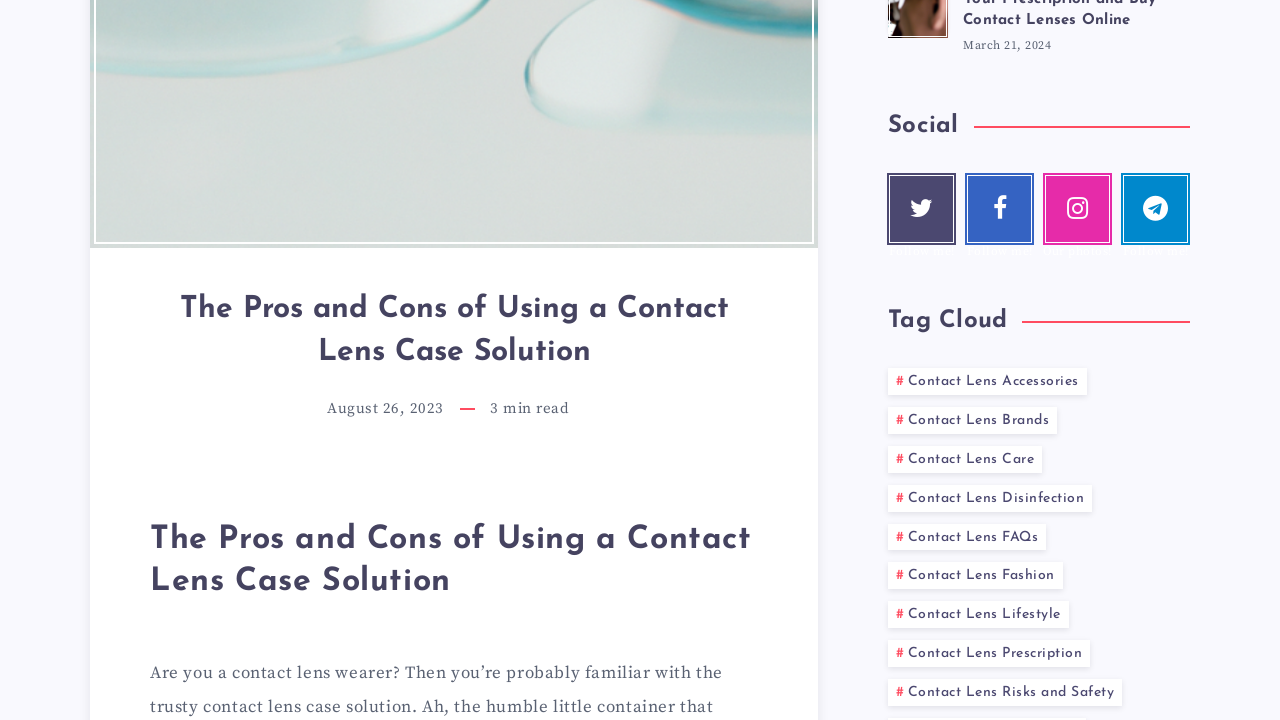For the given element description Contact Lens Risks and Safety, determine the bounding box coordinates of the UI element. The coordinates should follow the format (top-left x, top-left y, bottom-right x, bottom-right y) and be within the range of 0 to 1.

[0.694, 0.943, 0.877, 0.98]